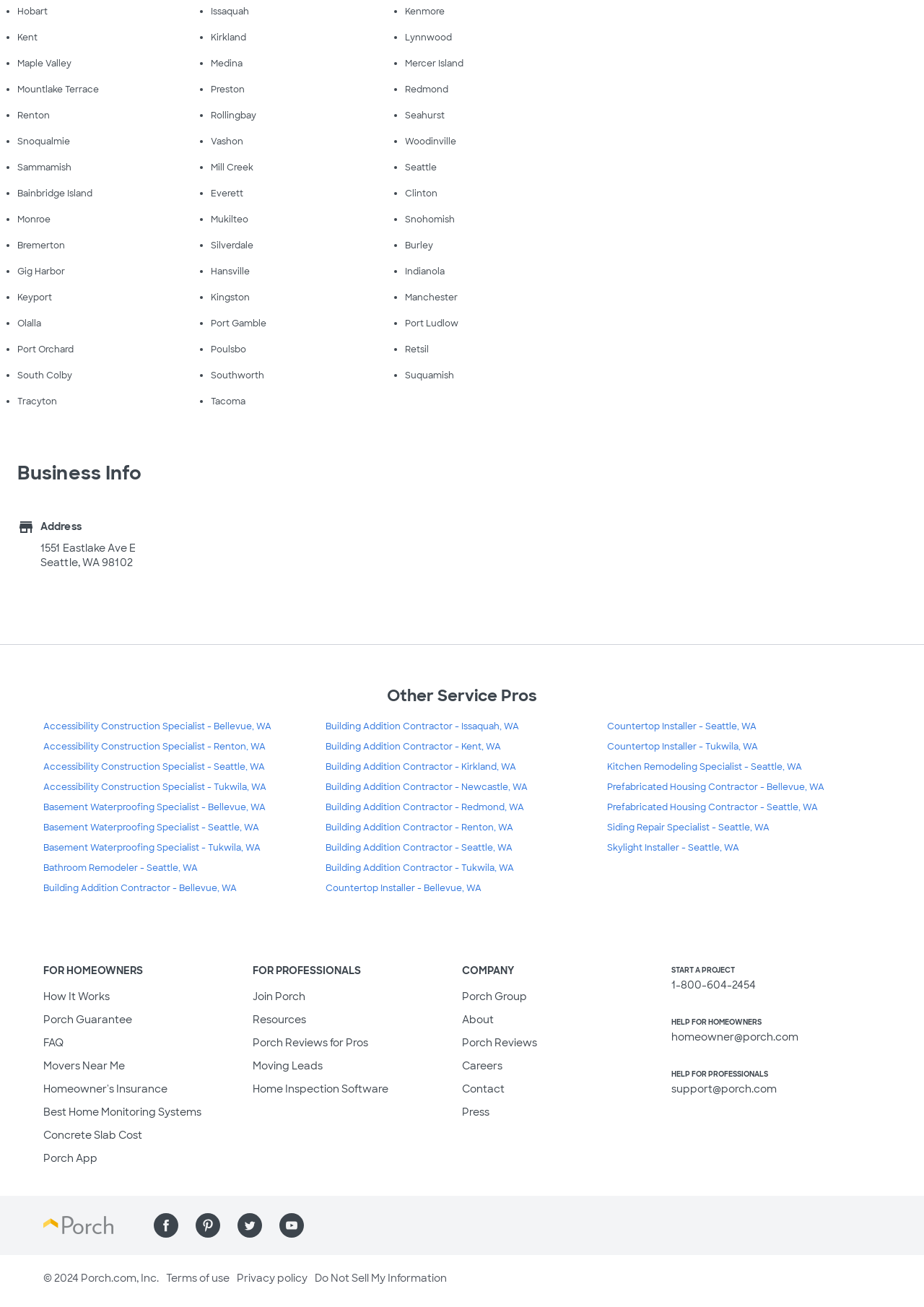What is the first city listed on this webpage?
Refer to the image and provide a concise answer in one word or phrase.

Hobart